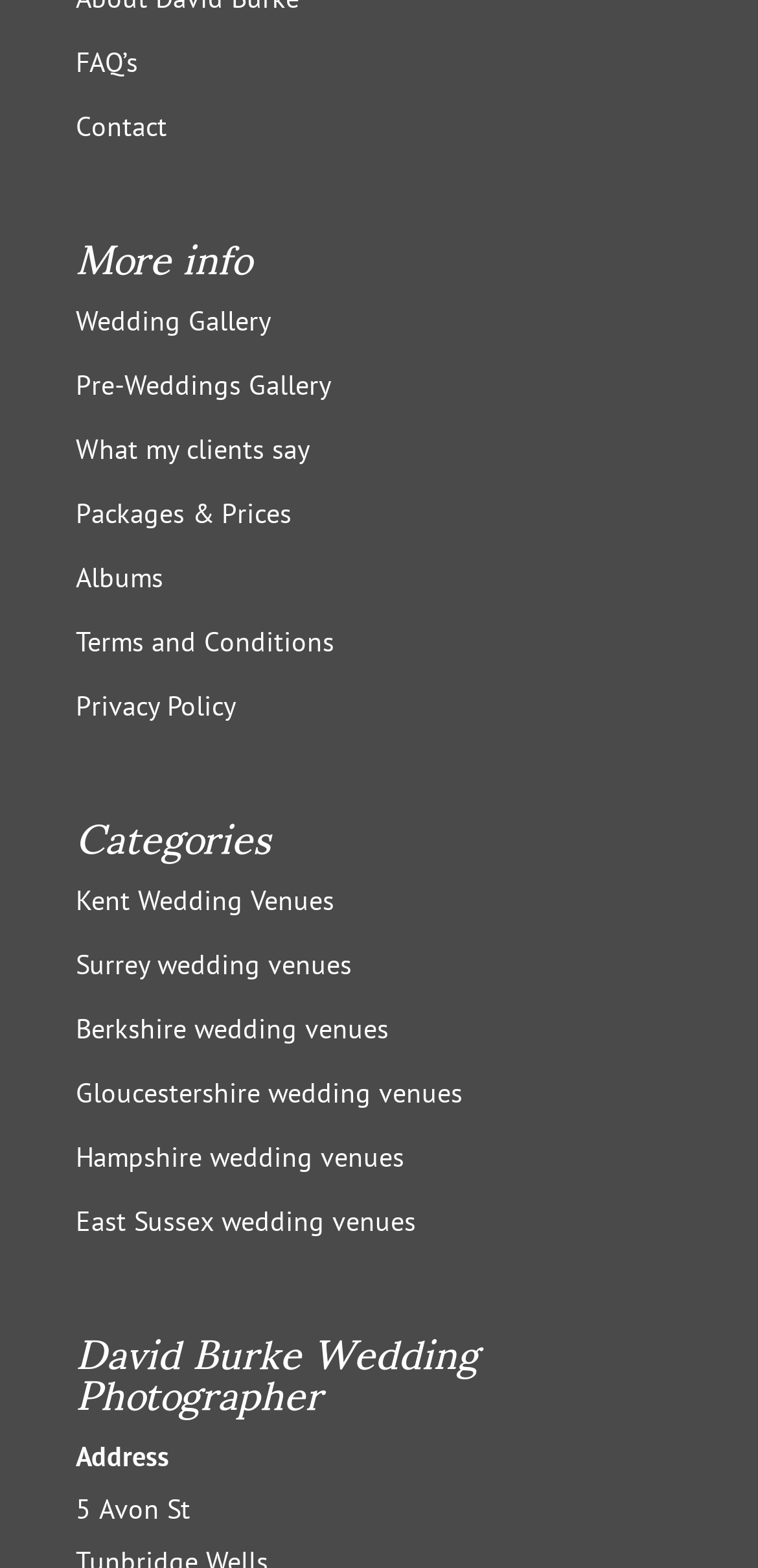Determine the bounding box coordinates of the area to click in order to meet this instruction: "Explore Wedding Gallery".

[0.1, 0.193, 0.359, 0.216]